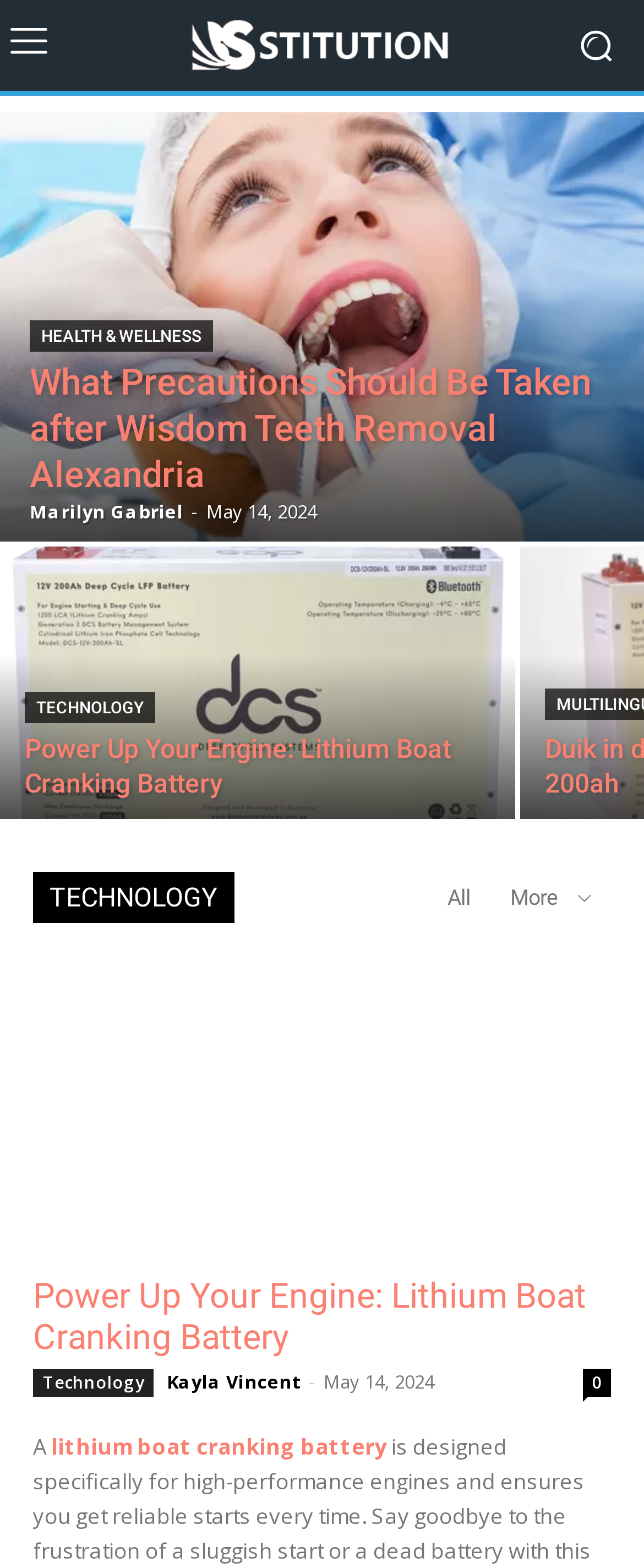Please locate the bounding box coordinates for the element that should be clicked to achieve the following instruction: "View the post about lithium boat cranking battery". Ensure the coordinates are given as four float numbers between 0 and 1, i.e., [left, top, right, bottom].

[0.051, 0.616, 0.949, 0.8]